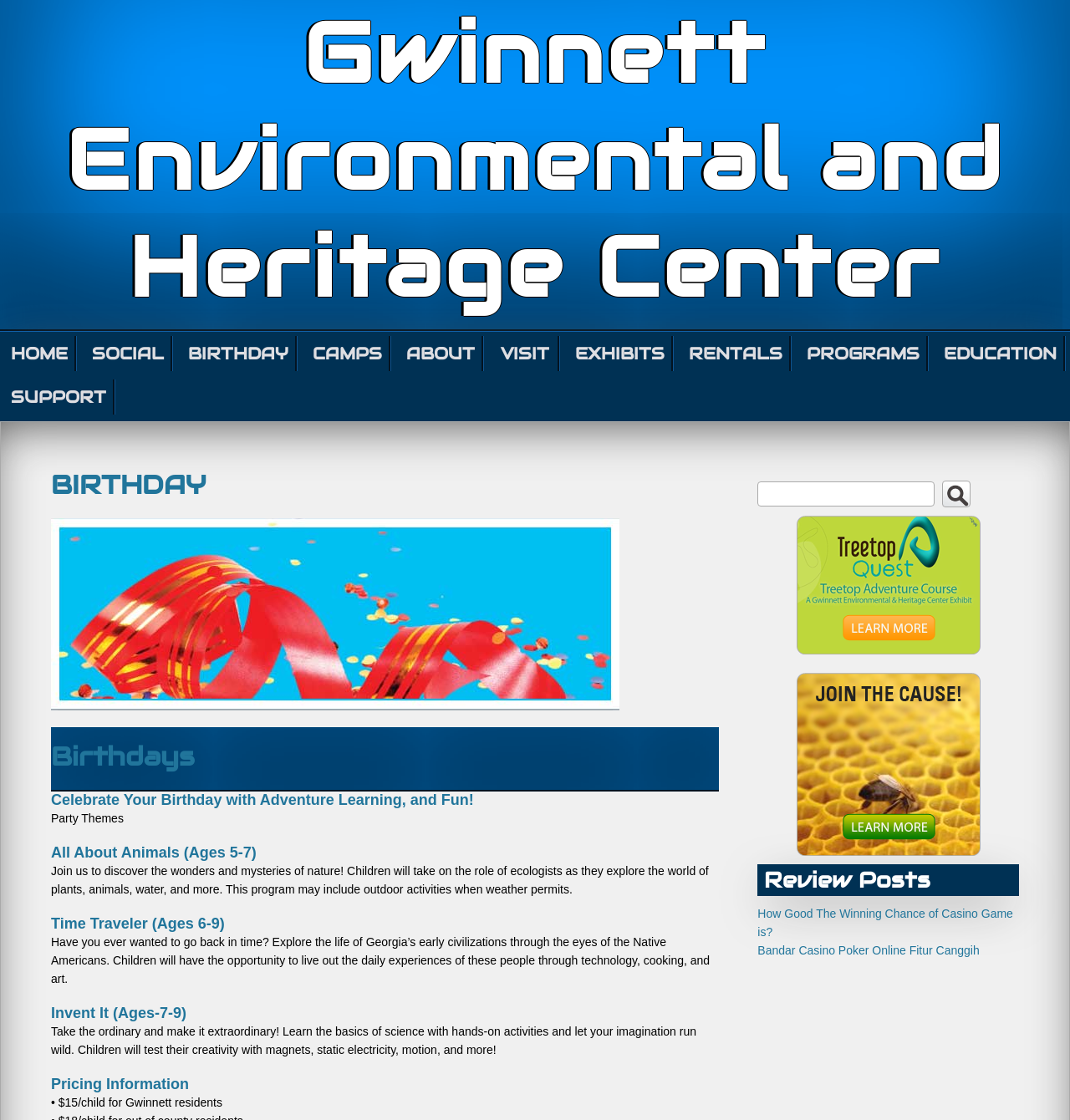Find the bounding box coordinates for the area that should be clicked to accomplish the instruction: "Click the 'How Good The Winning Chance of Casino Game is?' link".

[0.708, 0.81, 0.947, 0.838]